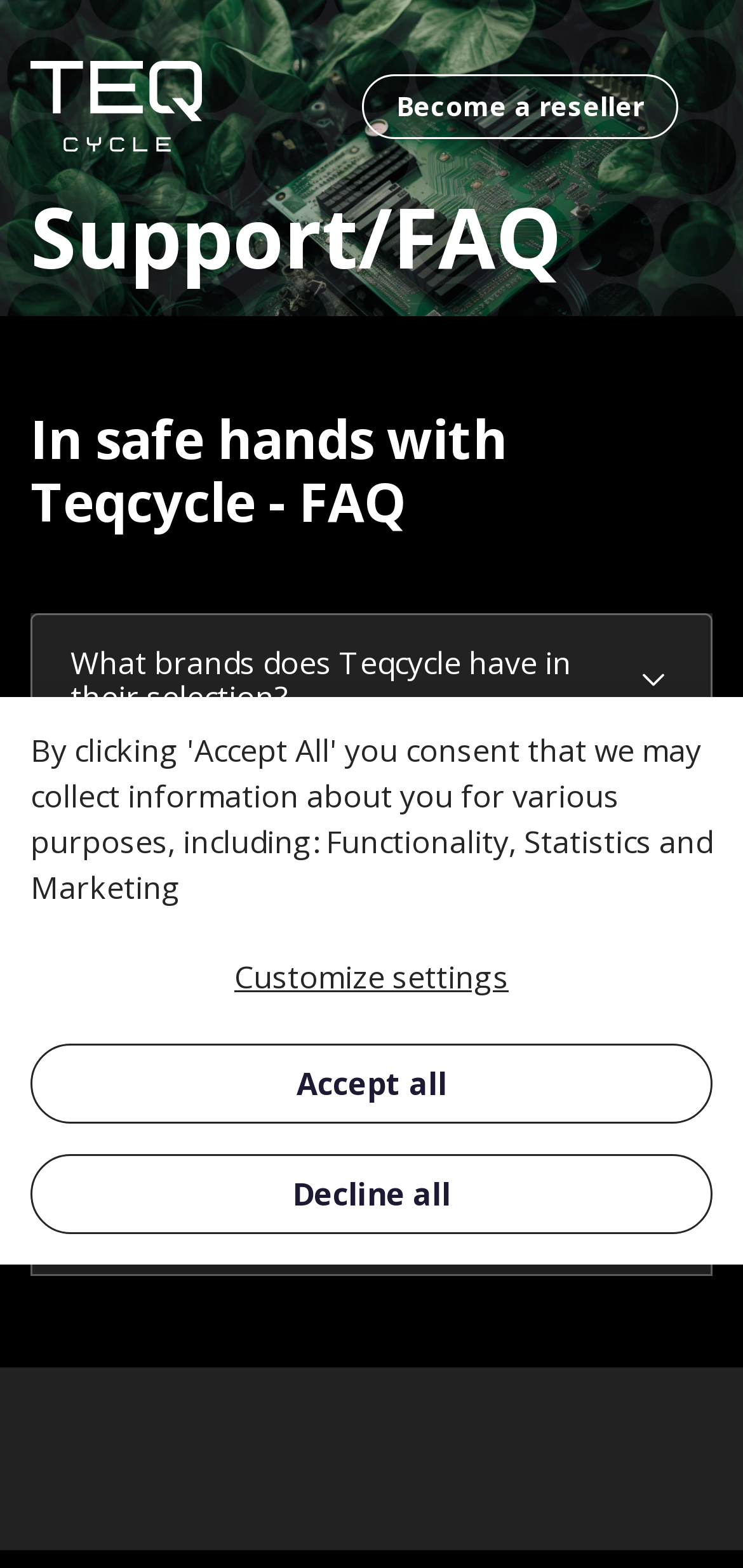How many FAQ questions are listed on this webpage?
Please provide a single word or phrase as your answer based on the image.

6